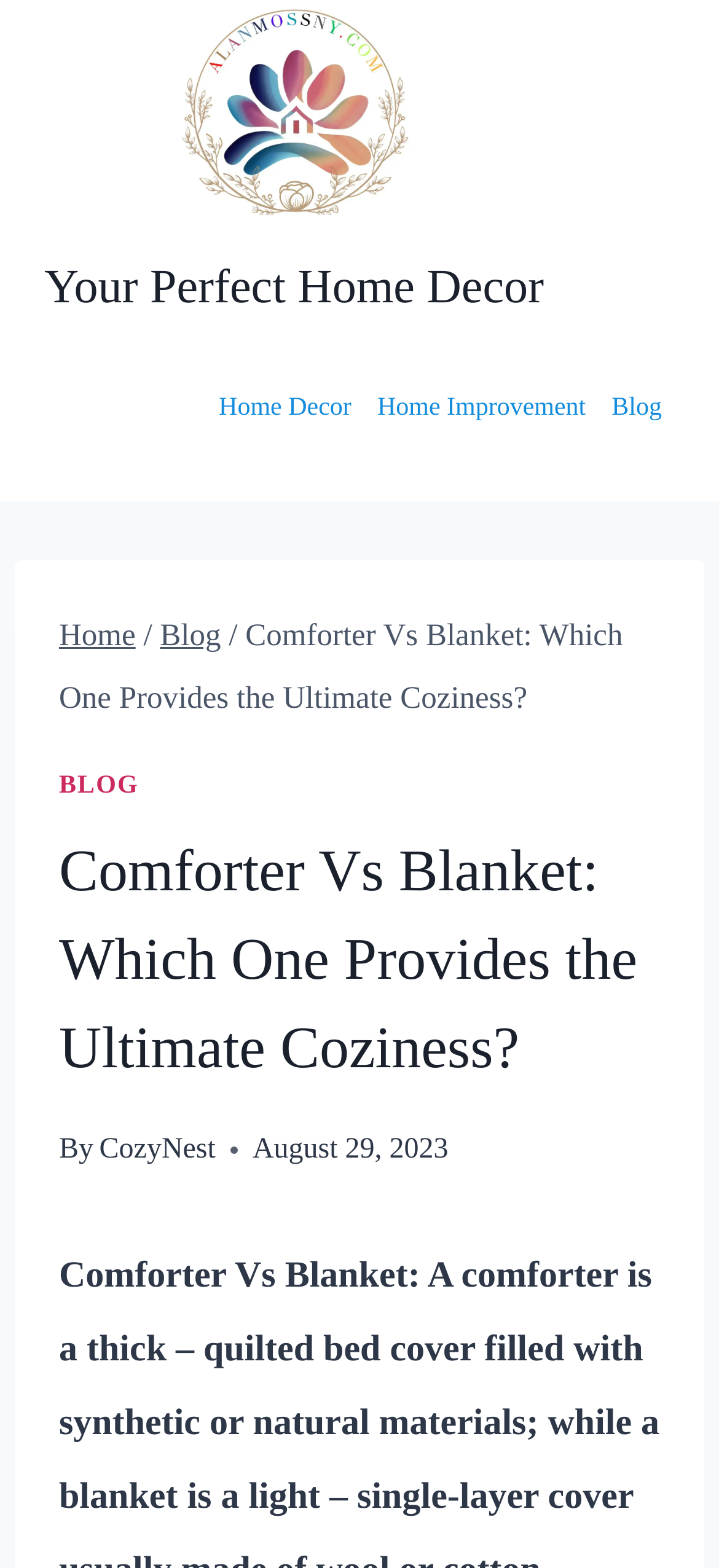What is the date of the current article?
Please provide a single word or phrase as the answer based on the screenshot.

August 29, 2023